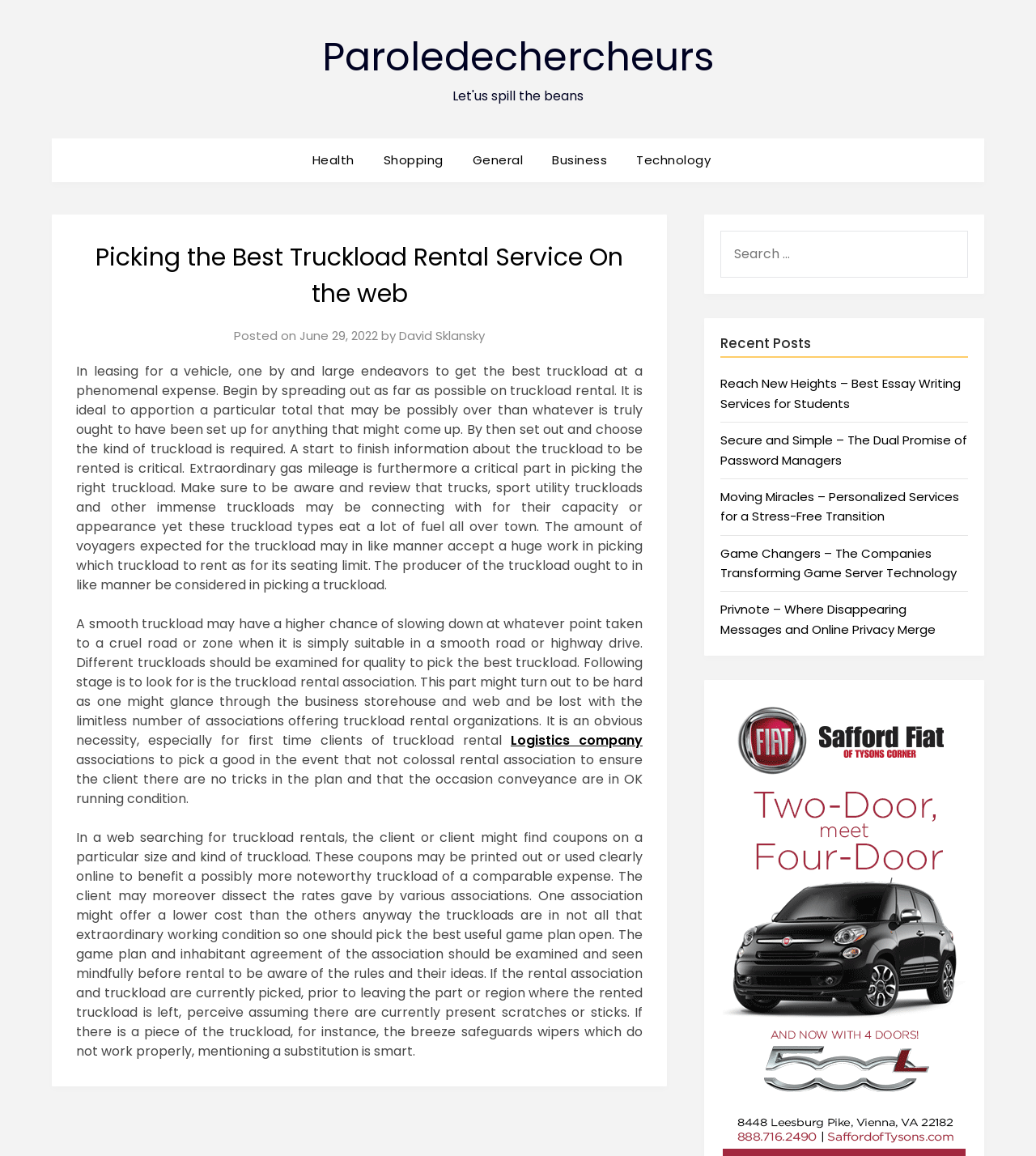Highlight the bounding box coordinates of the region I should click on to meet the following instruction: "Visit the 'Paroledechercheurs' homepage".

[0.311, 0.026, 0.689, 0.073]